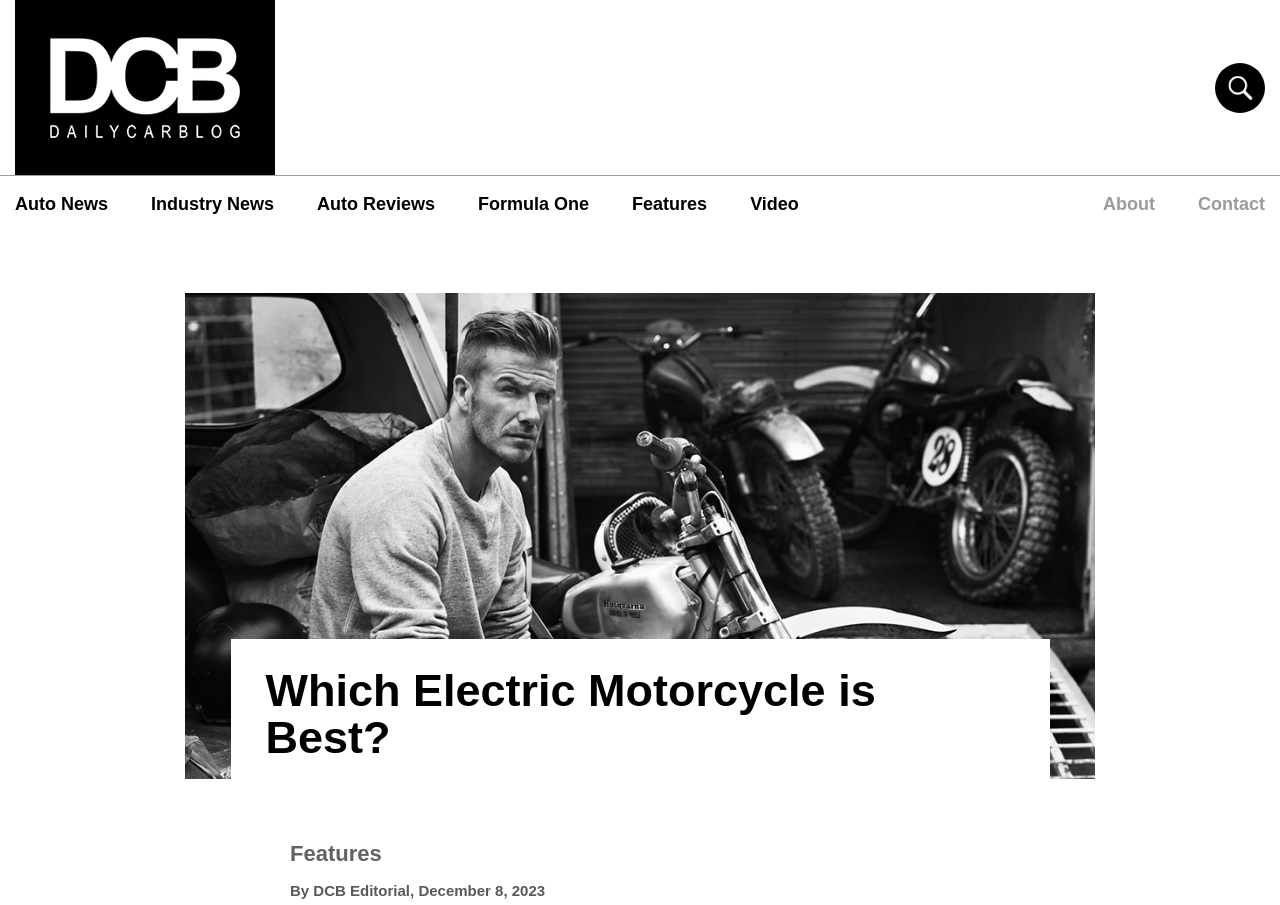What is the name of the website?
Kindly offer a comprehensive and detailed response to the question.

I found the answer by looking at the image element with the text 'David Beckham Used Motorcycles dailycarblog.com', which suggests that dailycarblog.com is the name of the website.